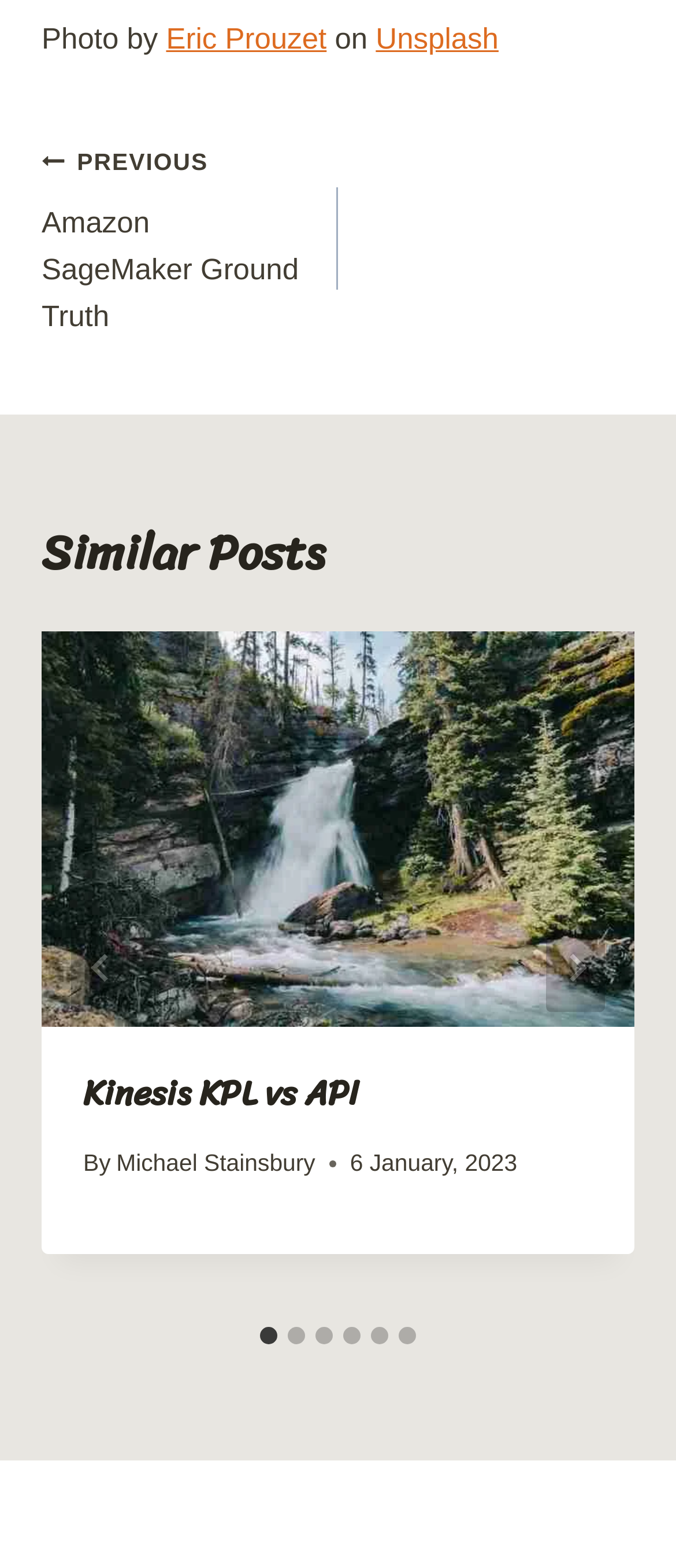Provide the bounding box coordinates of the HTML element described by the text: "Directory of Technical reports".

None